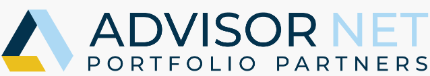Generate a detailed explanation of the scene depicted in the image.

The image displays the logo of AdvisorNet Portfolio Partners, characterized by a distinct and professional design. The logo features a stylized "A" in blue and yellow hues, symbolizing creativity and trust. Beneath the emblem, the words "ADVISOR NET" are prominently featured in bold, dark blue text, paired with "PORTFOLIO PARTNERS" in a lighter blue, conveying a sense of partnership and collaboration. This logo effectively represents the firm's commitment to providing advisory services and portfolio management, enhancing the professional identity of AdvisorNet in the financial industry.